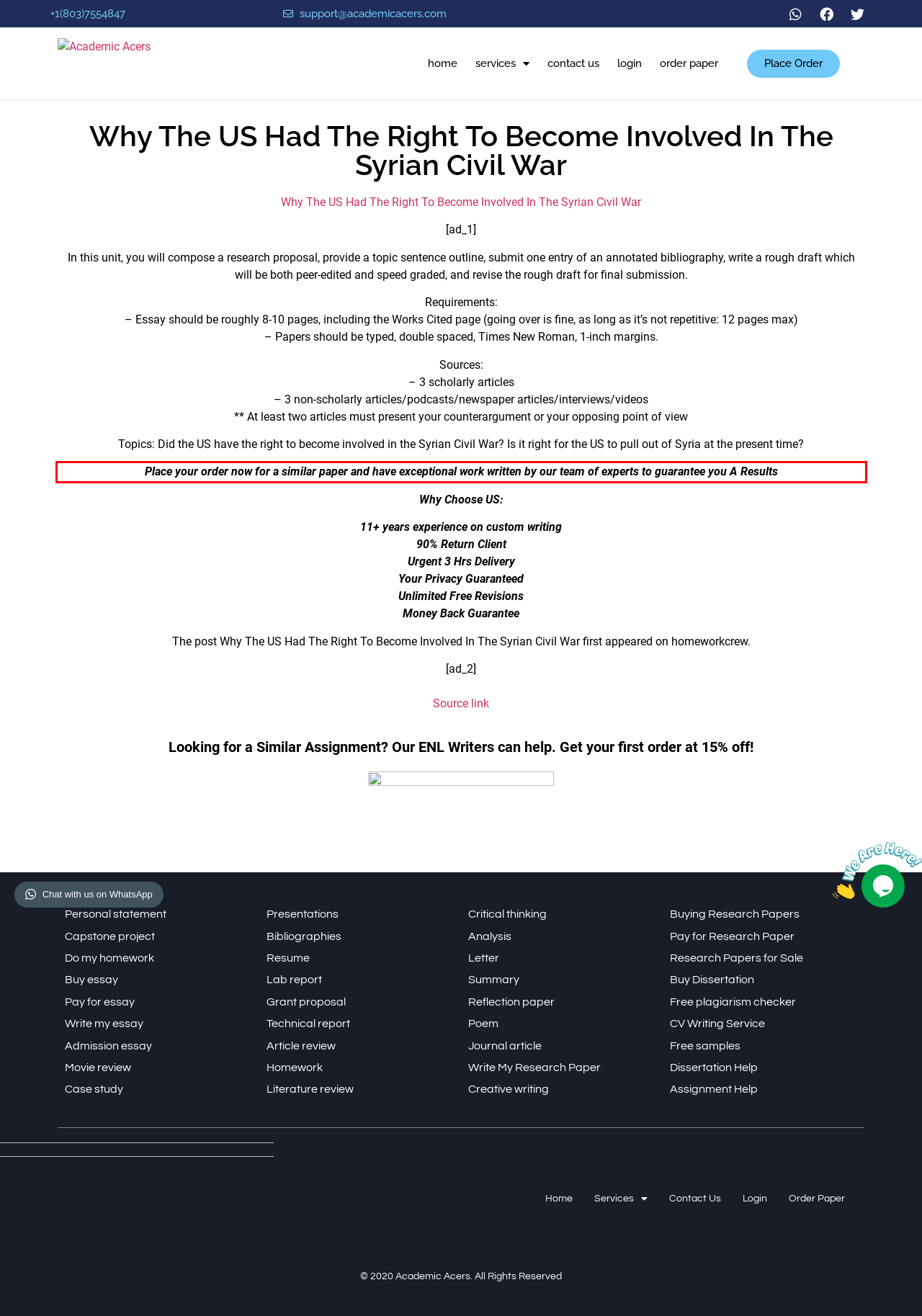Please recognize and transcribe the text located inside the red bounding box in the webpage image.

Place your order now for a similar paper and have exceptional work written by our team of experts to guarantee you A Results